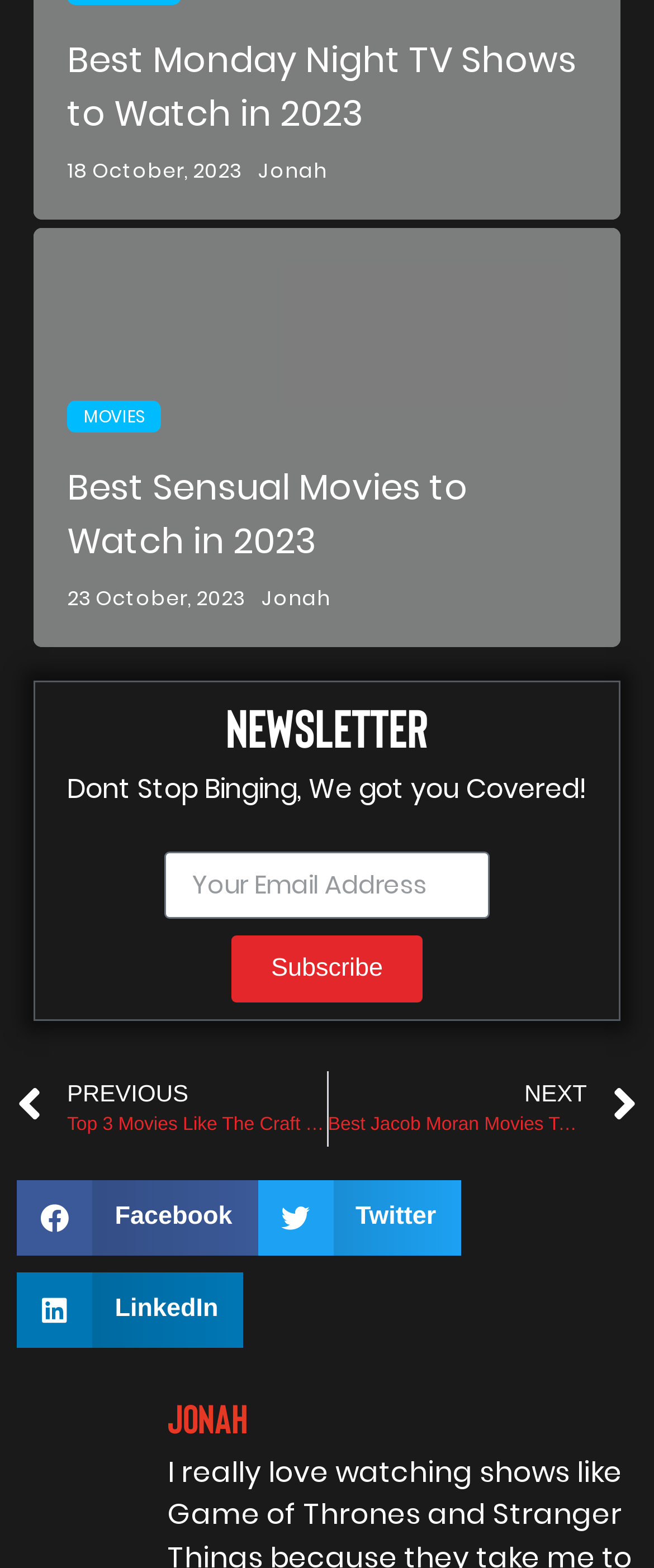Calculate the bounding box coordinates for the UI element based on the following description: "Subscribe". Ensure the coordinates are four float numbers between 0 and 1, i.e., [left, top, right, bottom].

[0.353, 0.596, 0.647, 0.639]